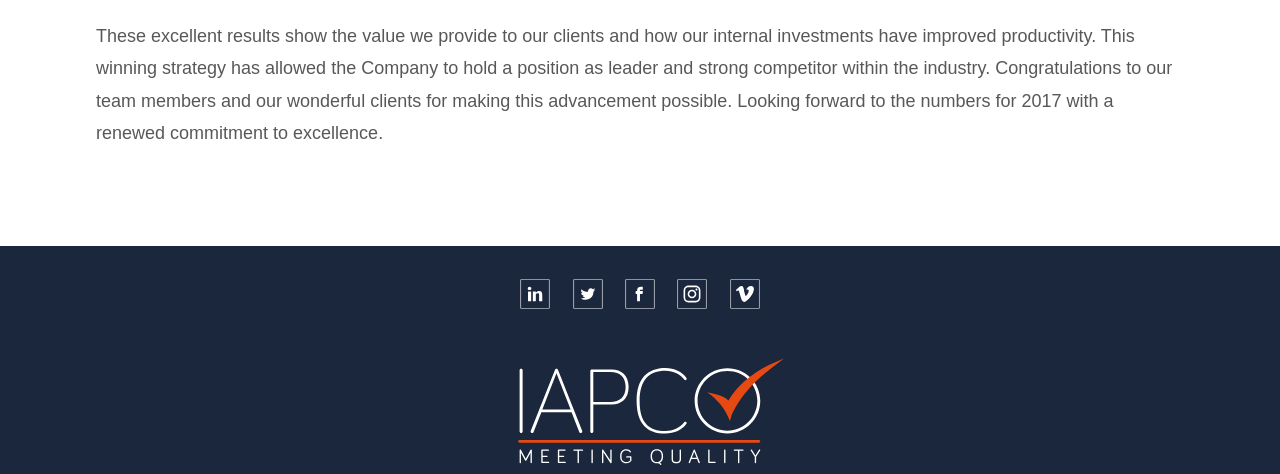Using the webpage screenshot and the element description Linked In, determine the bounding box coordinates. Specify the coordinates in the format (top-left x, top-left y, bottom-right x, bottom-right y) with values ranging from 0 to 1.

[0.406, 0.586, 0.431, 0.653]